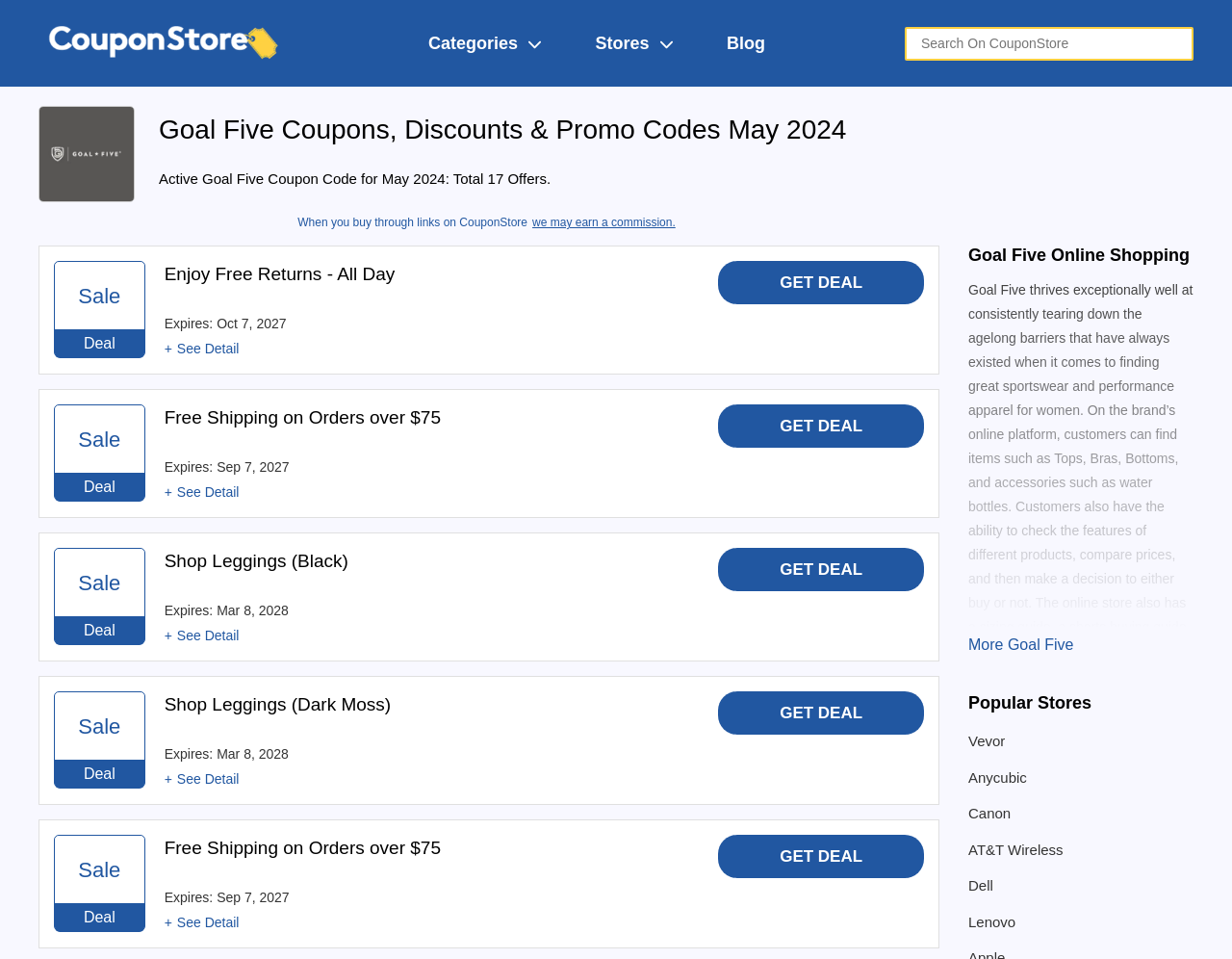Locate the bounding box coordinates for the element described below: "placeholder="Search On CouponStore"". The coordinates must be four float values between 0 and 1, formatted as [left, top, right, bottom].

[0.734, 0.028, 0.969, 0.063]